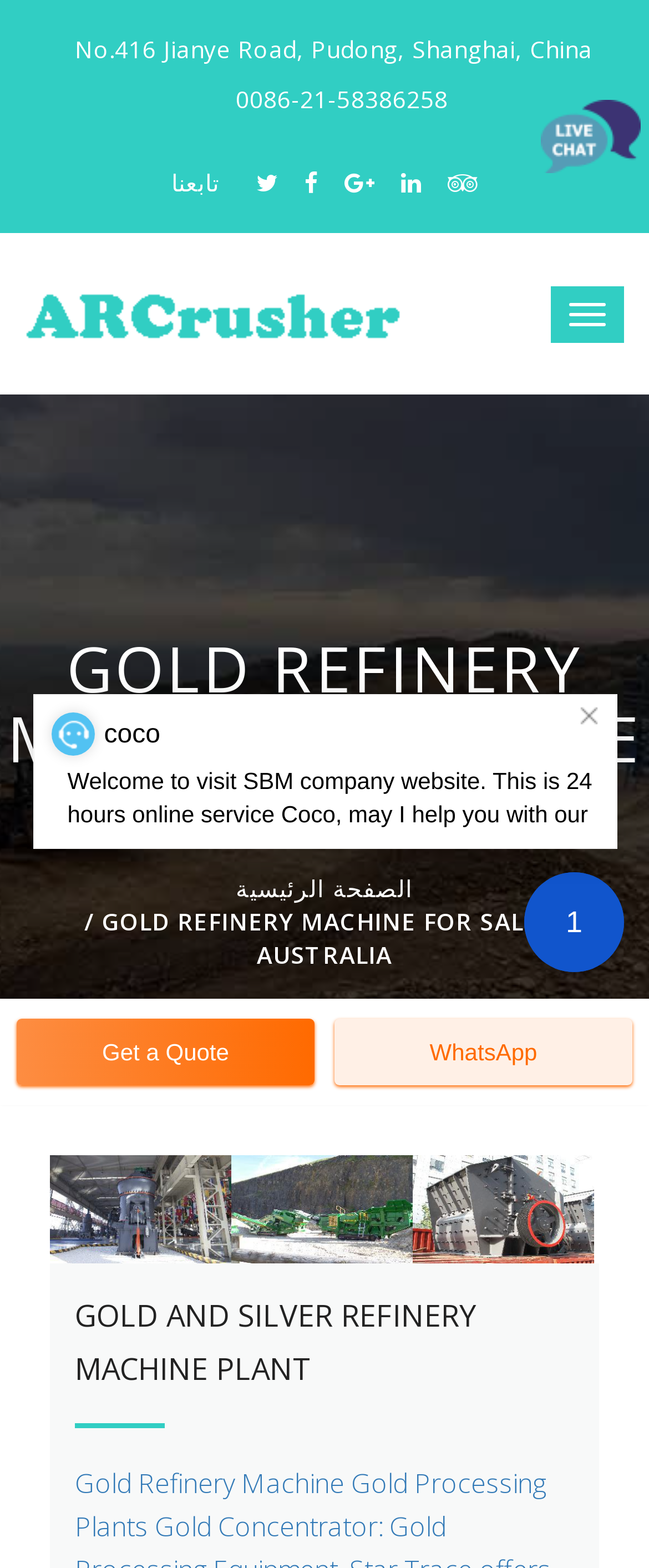Answer the question below in one word or phrase:
What is the name of the customer service representative?

Coco